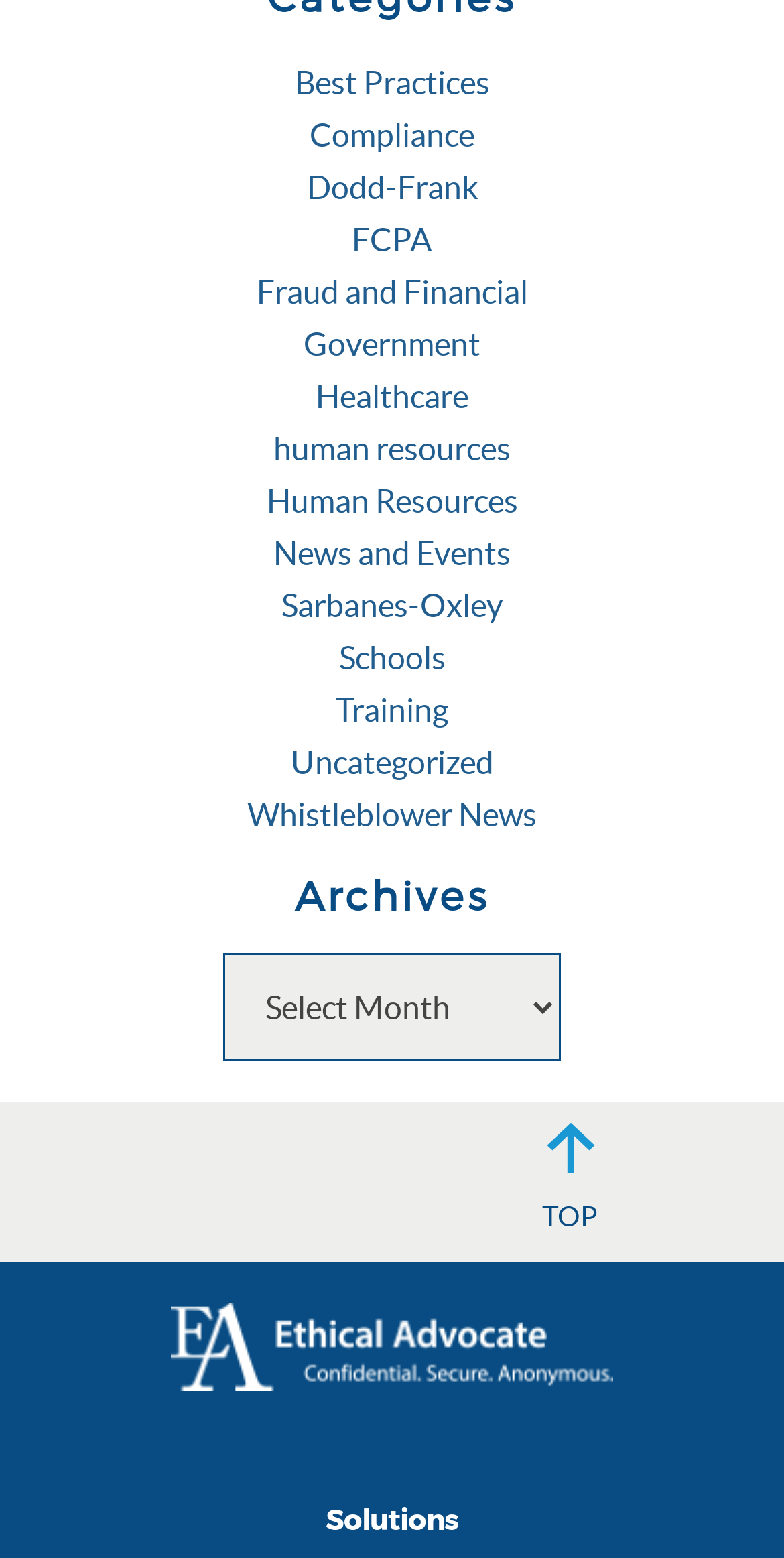What is the category of the 'Fraud and Financial' link?
Use the image to answer the question with a single word or phrase.

Financial